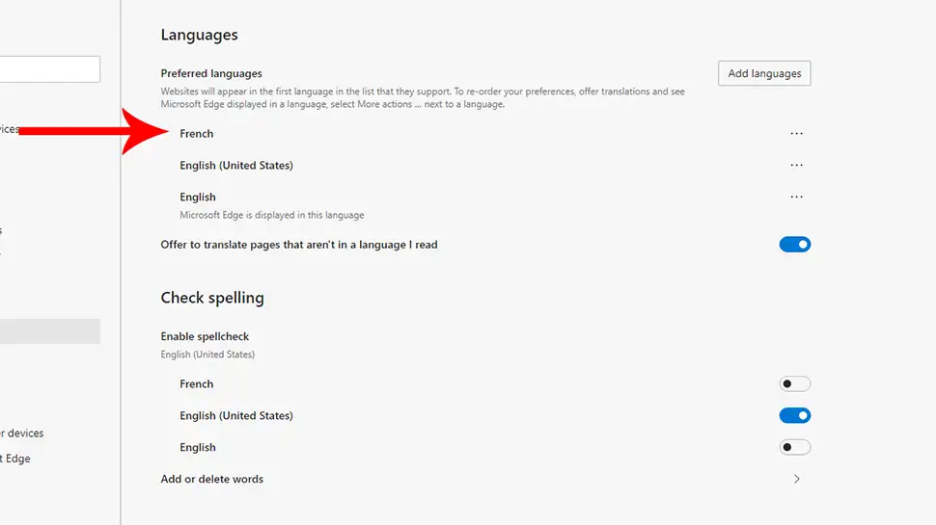What is the purpose of the 'Add languages' button?
Please provide a comprehensive answer to the question based on the webpage screenshot.

The 'Add languages' button is provided to allow users to expand their language preferences in Edge, enabling them to customize their language settings further and enhance their browsing experience by offering tailored settings based on individual needs and language skills.